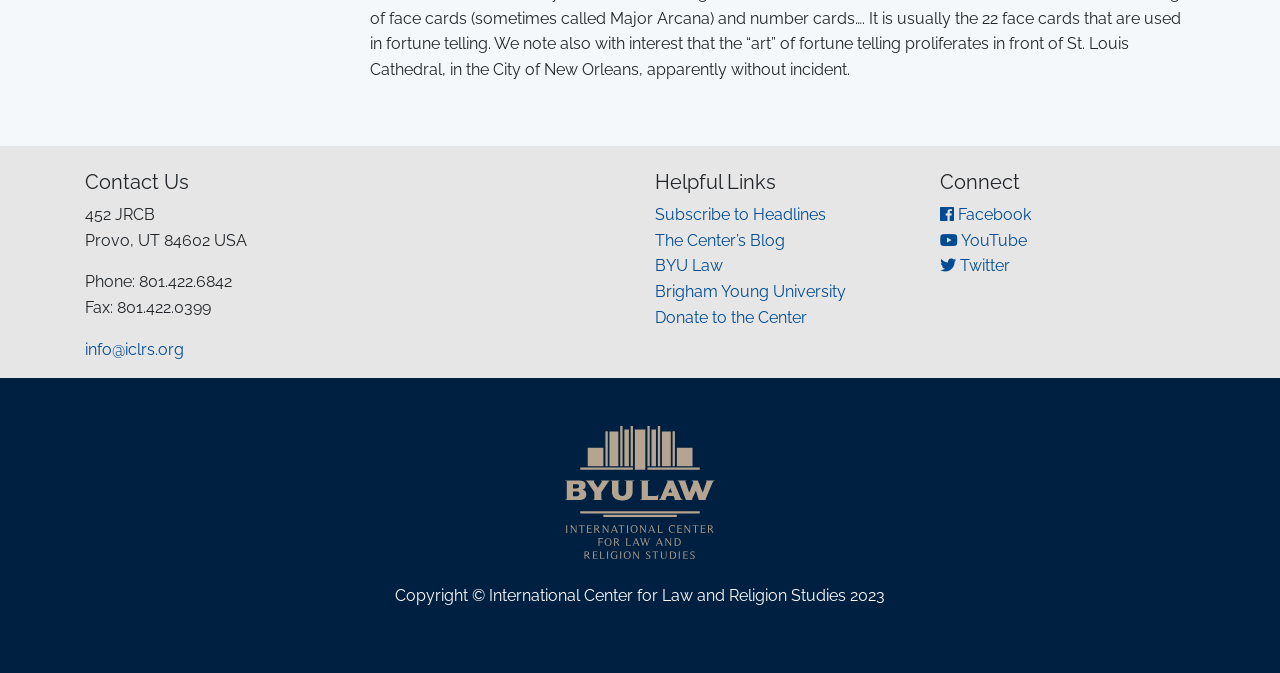Extract the bounding box for the UI element that matches this description: "Facebook".

[0.734, 0.305, 0.805, 0.333]